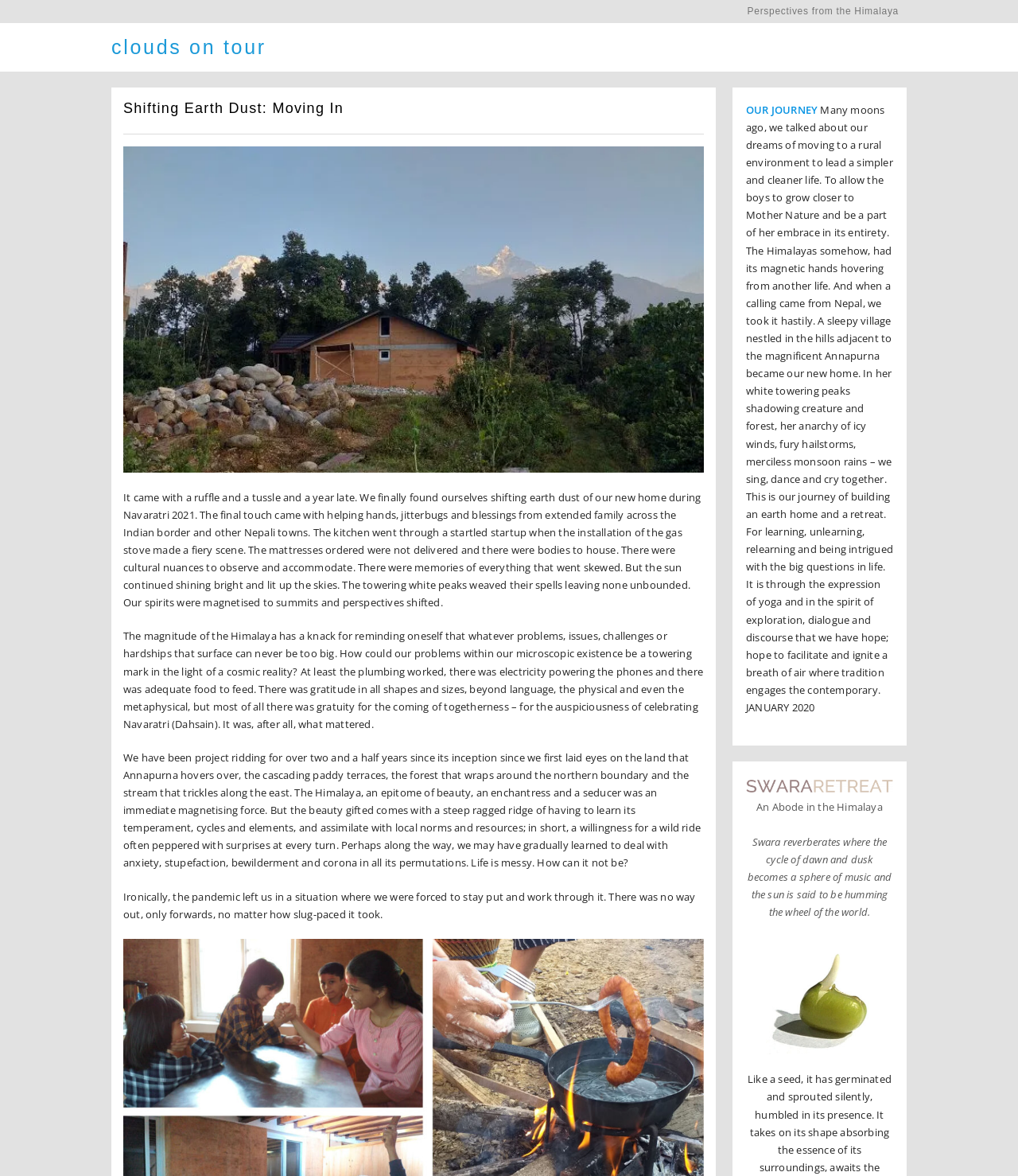Find the headline of the webpage and generate its text content.

Shifting Earth Dust: Moving In